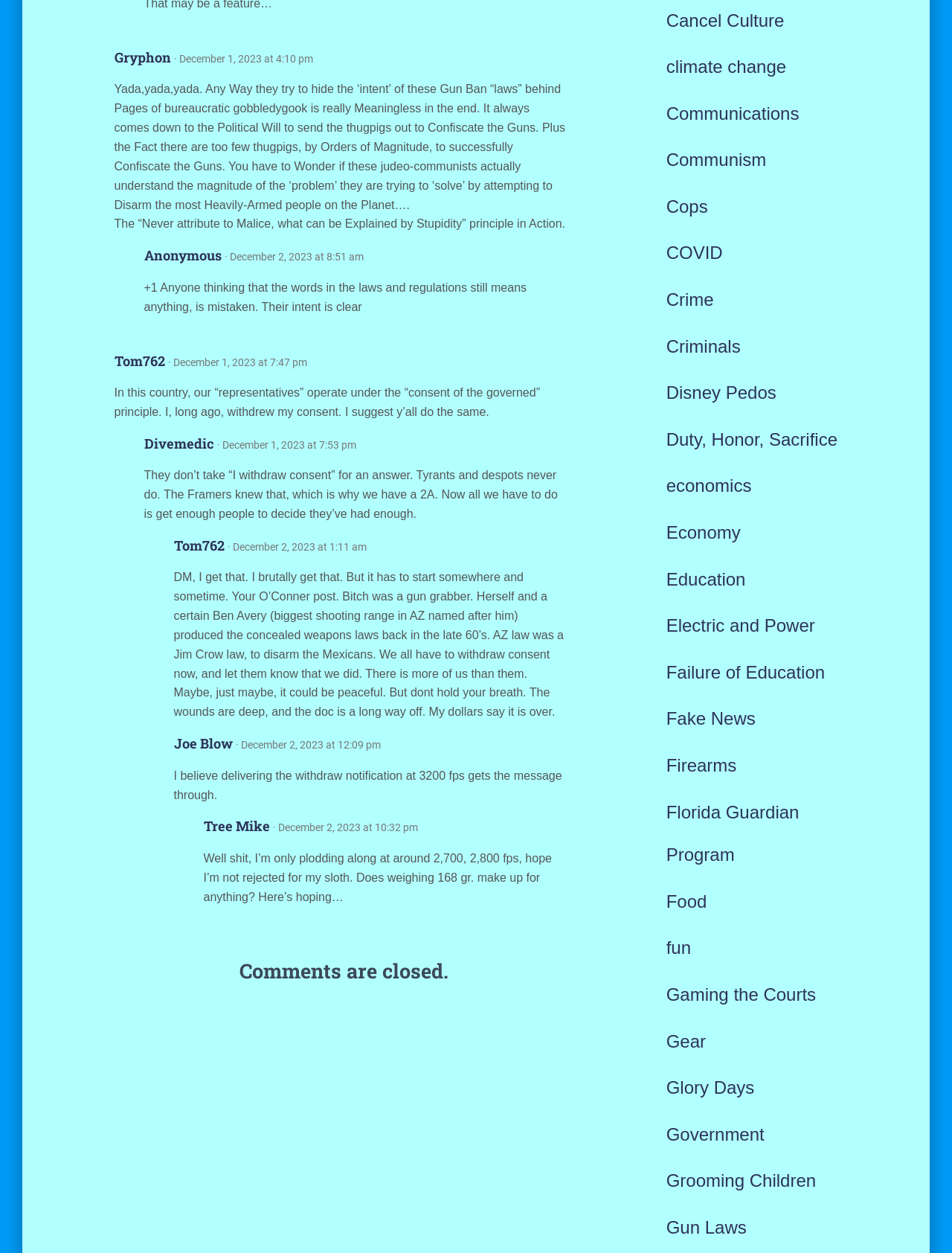What is the topic of the first comment?
Please answer the question with as much detail as possible using the screenshot.

I read the text of the first comment, which starts with 'Yada, yada, yada. Any Way they try to hide the ‘intent’ of these Gun Ban “laws”...', and determined that the topic is Gun Ban laws.